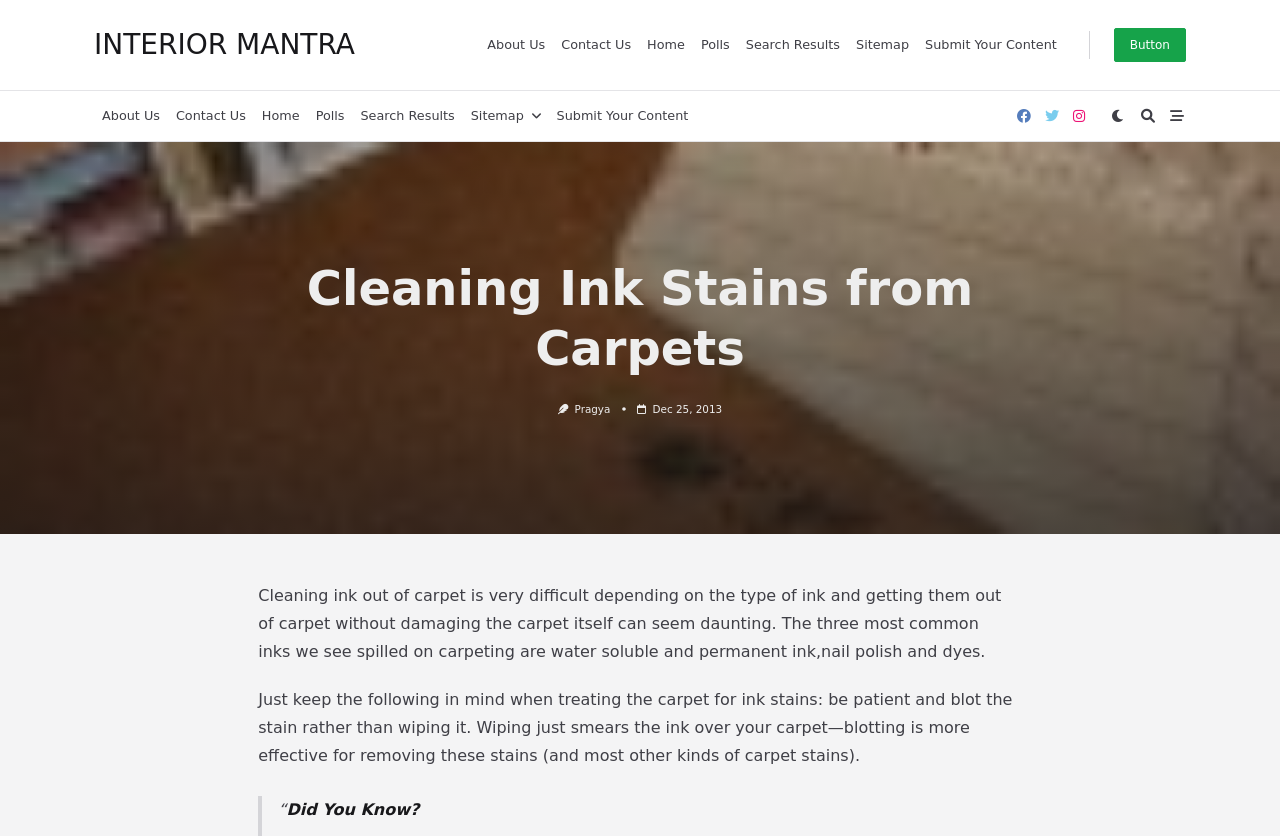What is the author's name?
Using the information from the image, give a concise answer in one word or a short phrase.

Pragya